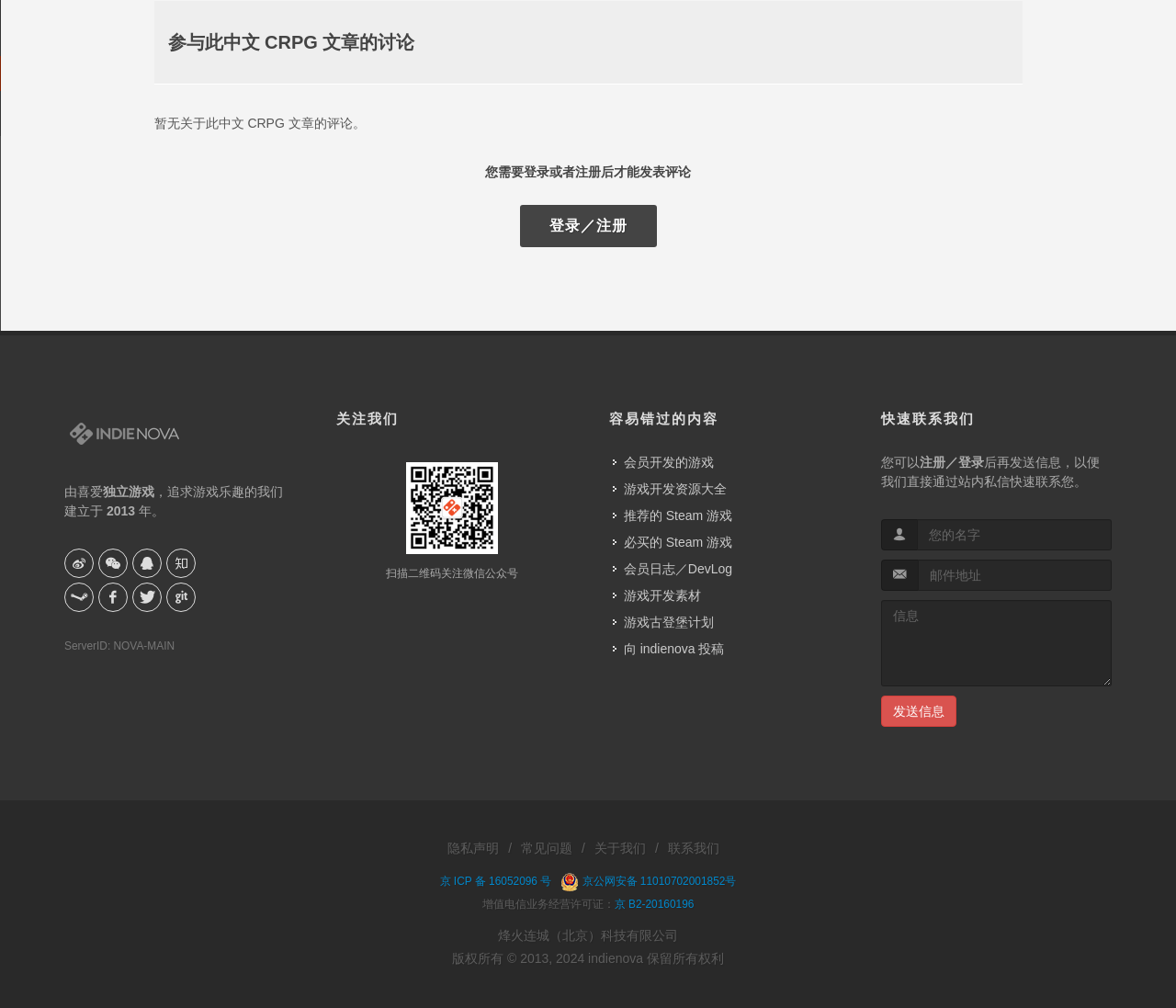Identify the bounding box coordinates of the region that needs to be clicked to carry out this instruction: "check our blog". Provide these coordinates as four float numbers ranging from 0 to 1, i.e., [left, top, right, bottom].

None